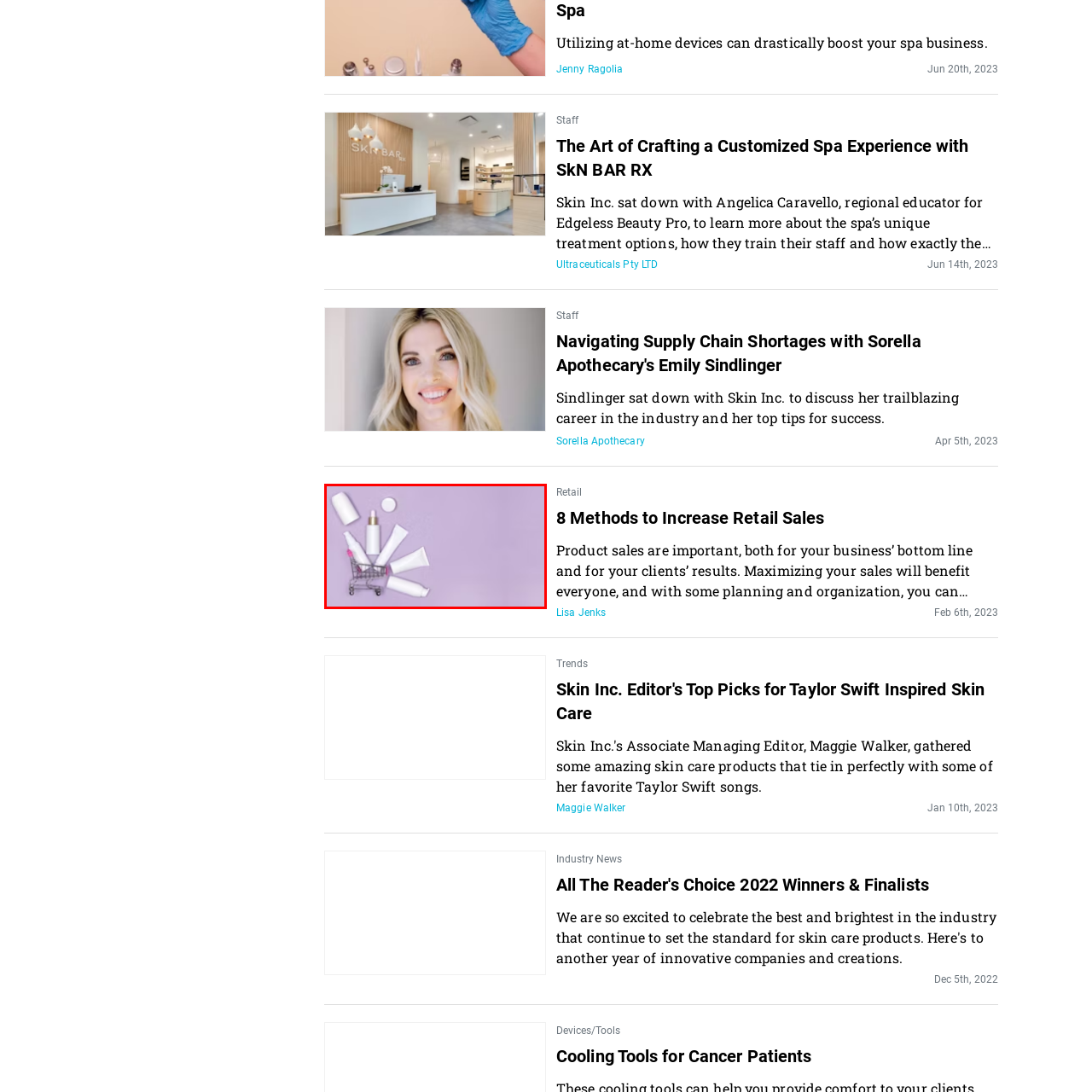What is the purpose of the visual in the context of the topic?
Pay attention to the image part enclosed by the red bounding box and answer the question using a single word or a short phrase.

To emphasize product presentation and marketing